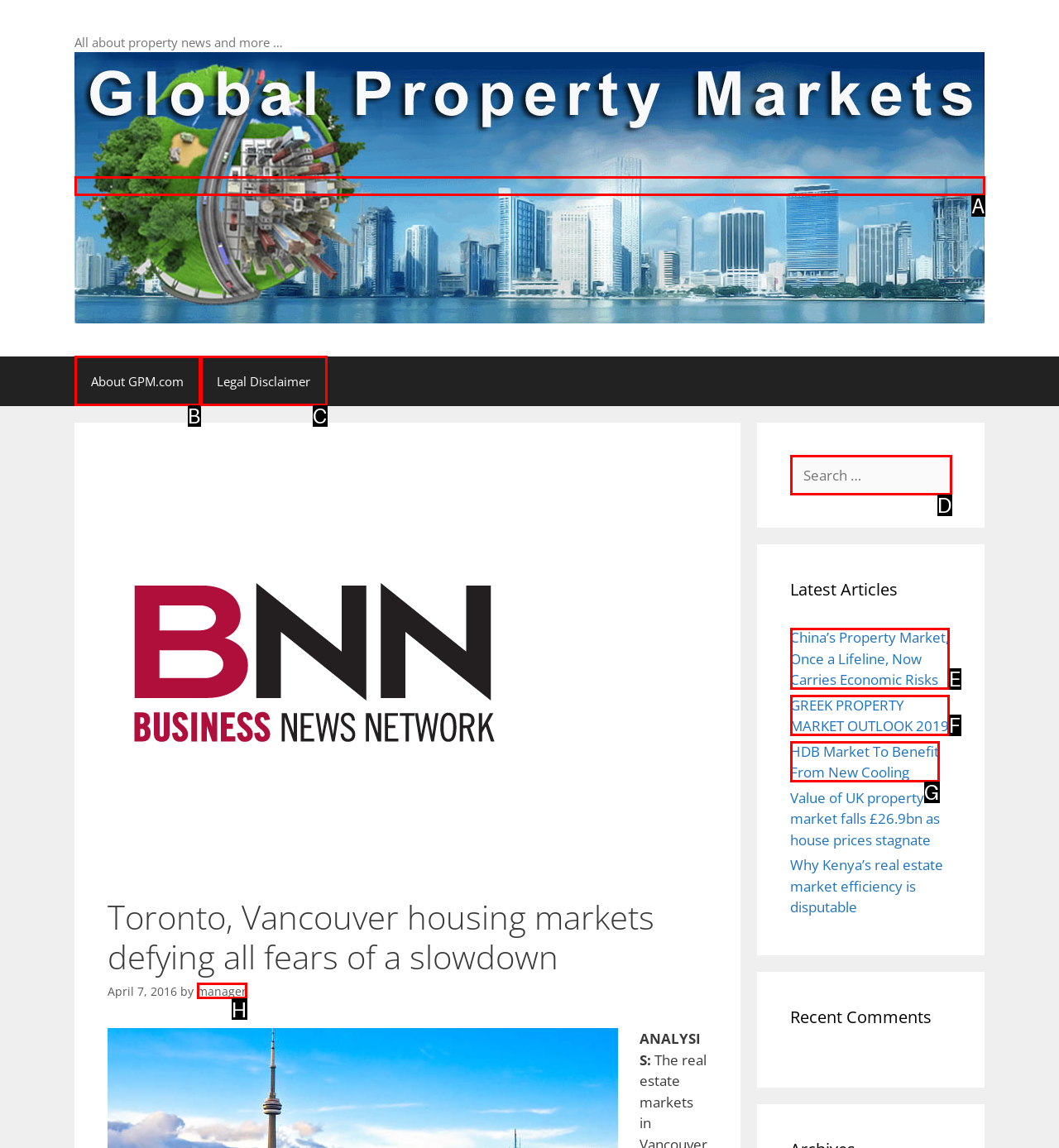Select the letter of the UI element that best matches: alt="Global Property Markets"
Answer with the letter of the correct option directly.

A